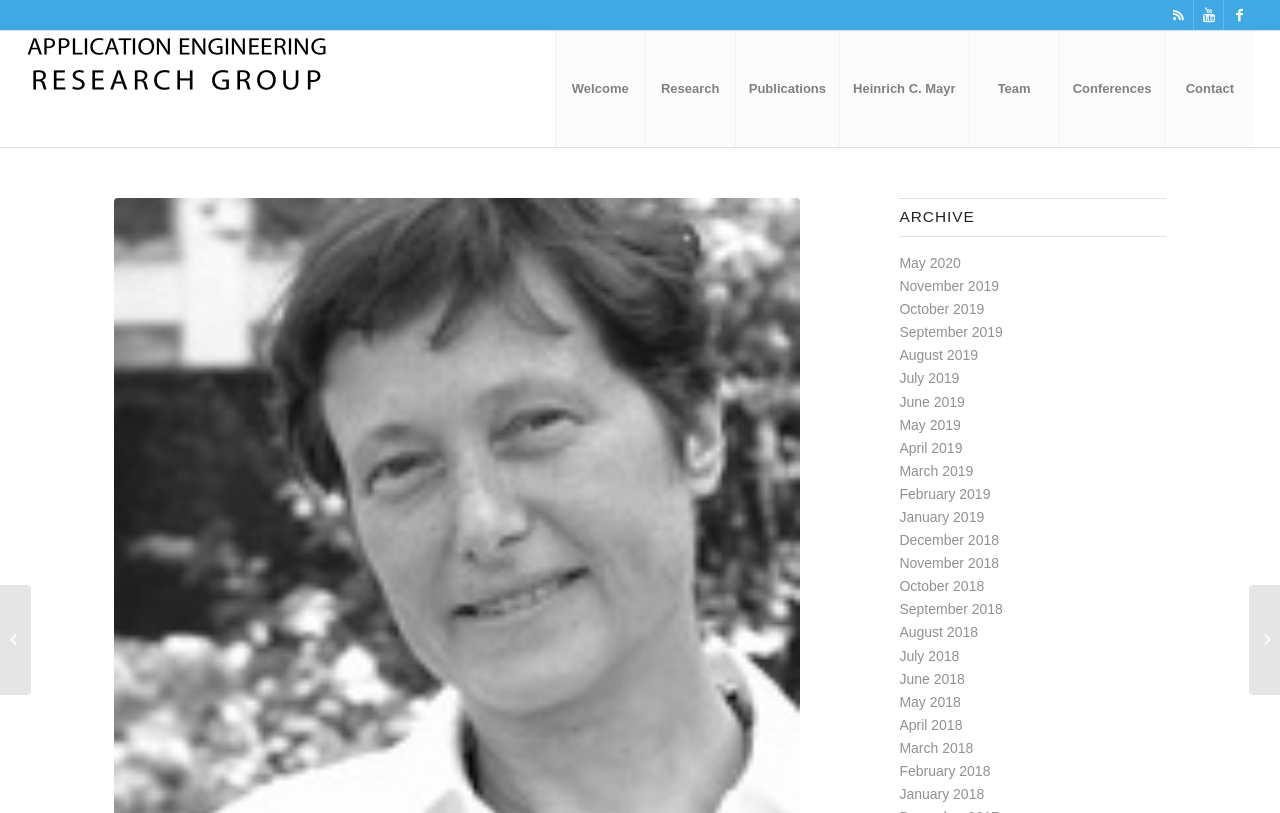Specify the bounding box coordinates of the region I need to click to perform the following instruction: "Read the guest lecture by Prof. em. Dr. Dr. h.c. Friederike Klippel". The coordinates must be four float numbers in the range of 0 to 1, i.e., [left, top, right, bottom].

[0.0, 0.72, 0.024, 0.855]